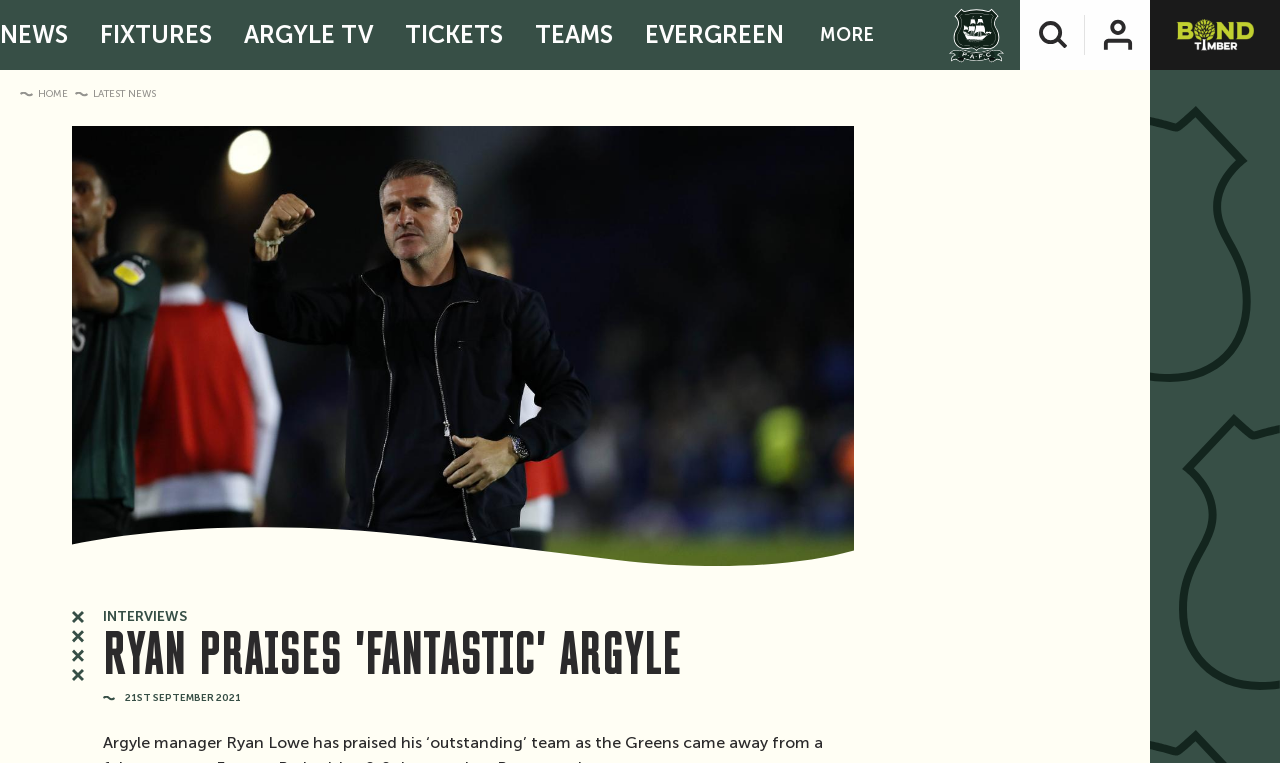Specify the bounding box coordinates of the area to click in order to follow the given instruction: "Go to FIXTURES."

[0.084, 0.0, 0.157, 0.092]